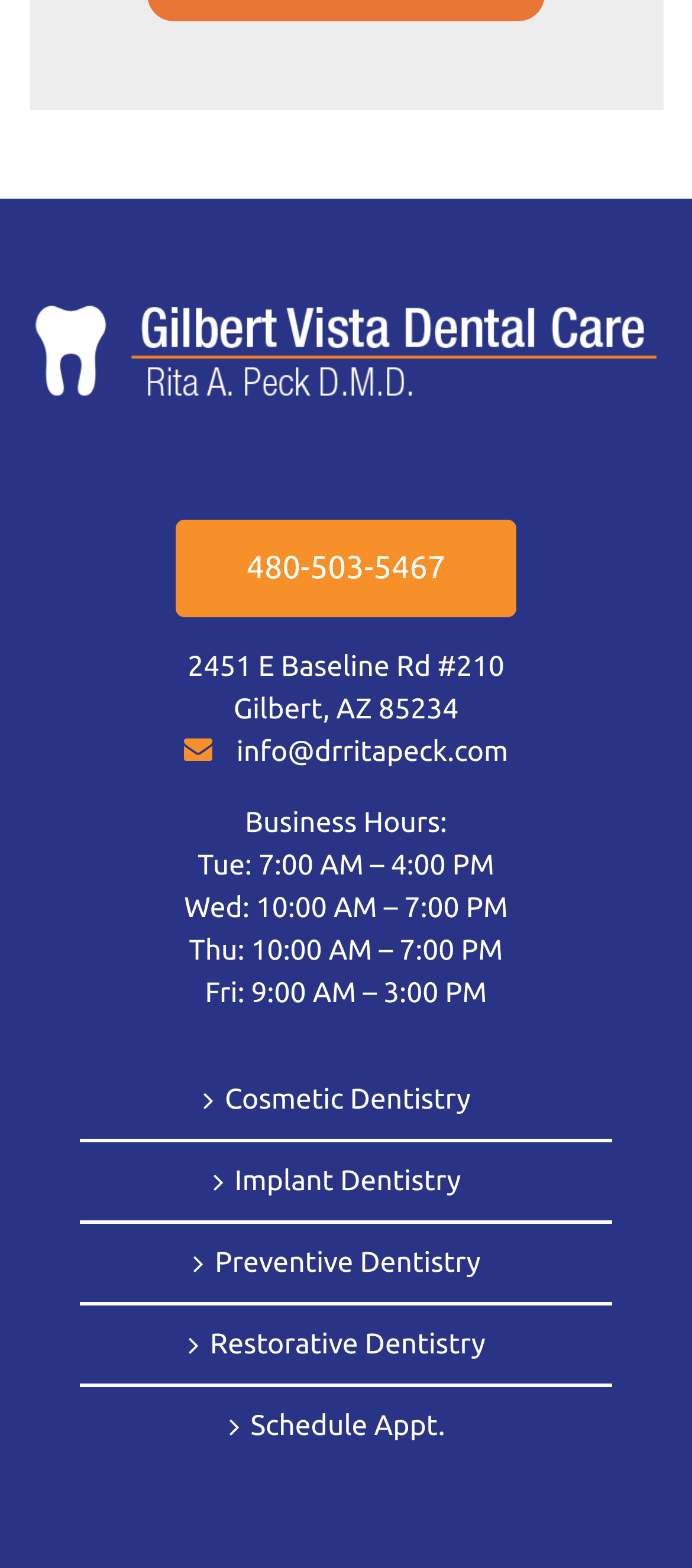From the given element description: "alt="facebook"", find the bounding box for the UI element. Provide the coordinates as four float numbers between 0 and 1, in the order [left, top, right, bottom].

[0.051, 0.264, 0.144, 0.309]